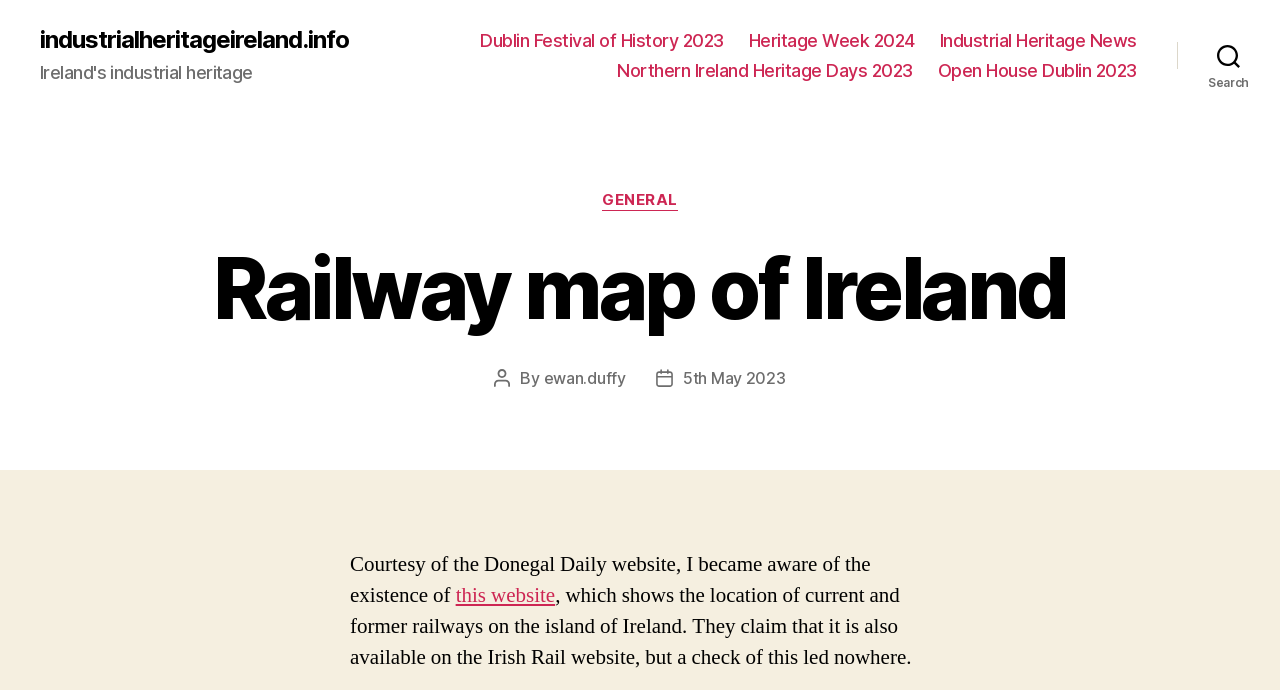What is the date of the post?
Look at the image and respond to the question as thoroughly as possible.

I found the answer by looking at the link element that contains the text '5th May 2023', which is located near the 'Post date' text.